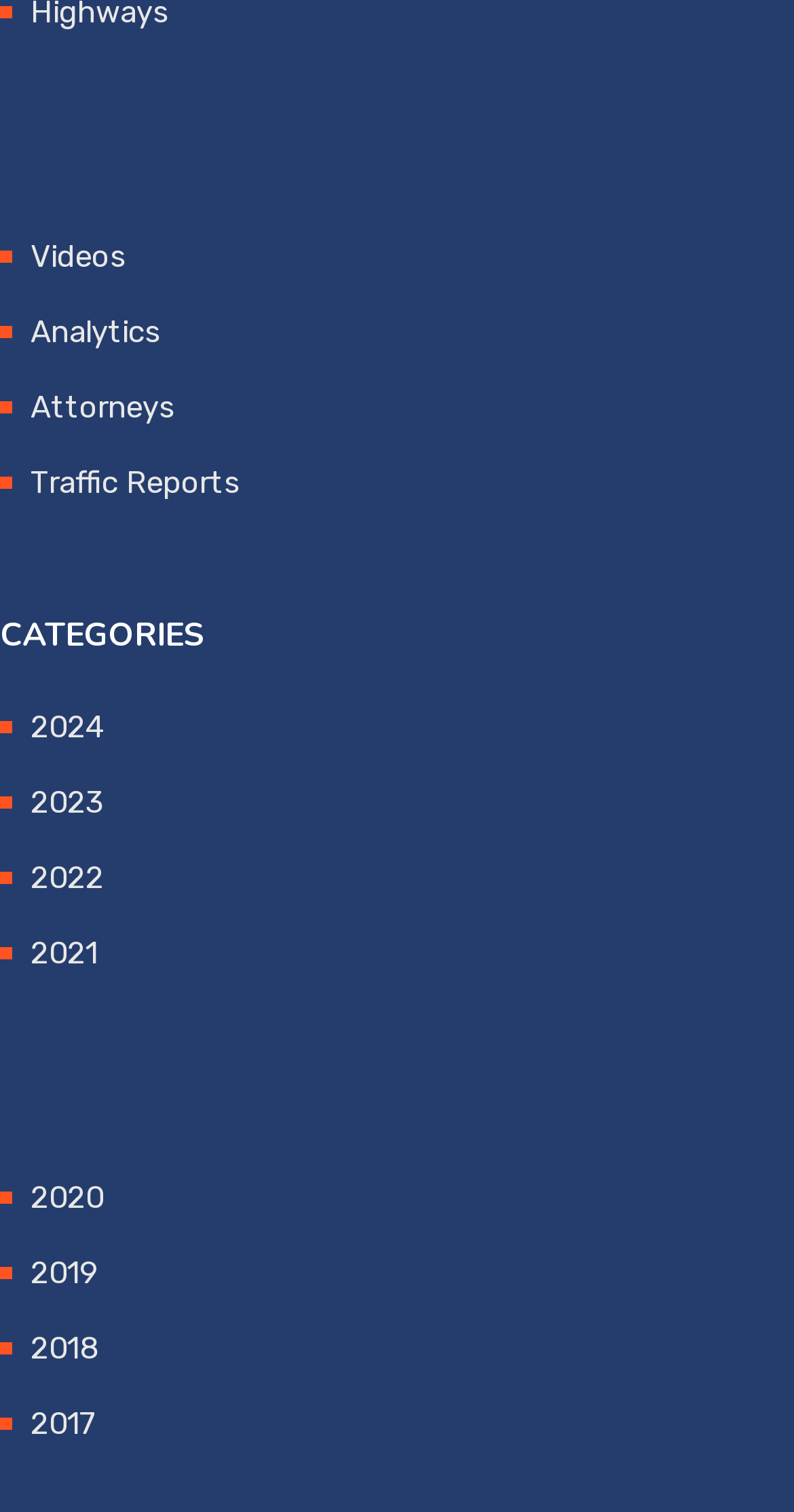Identify the bounding box of the HTML element described as: "Traffic Reports".

[0.038, 0.307, 0.303, 0.331]